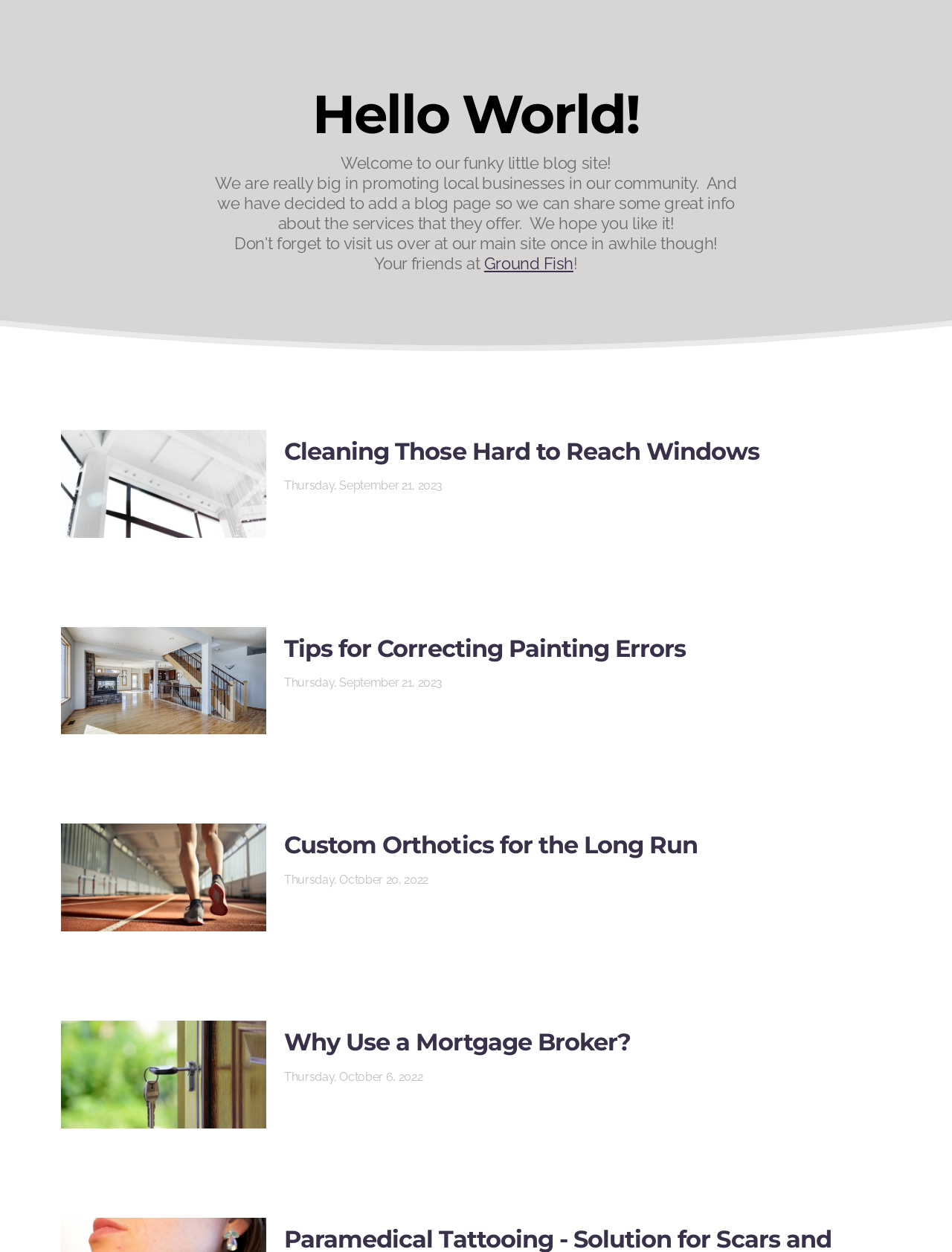Using the format (top-left x, top-left y, bottom-right x, bottom-right y), and given the element description, identify the bounding box coordinates within the screenshot: Ground Fish

[0.508, 0.202, 0.602, 0.218]